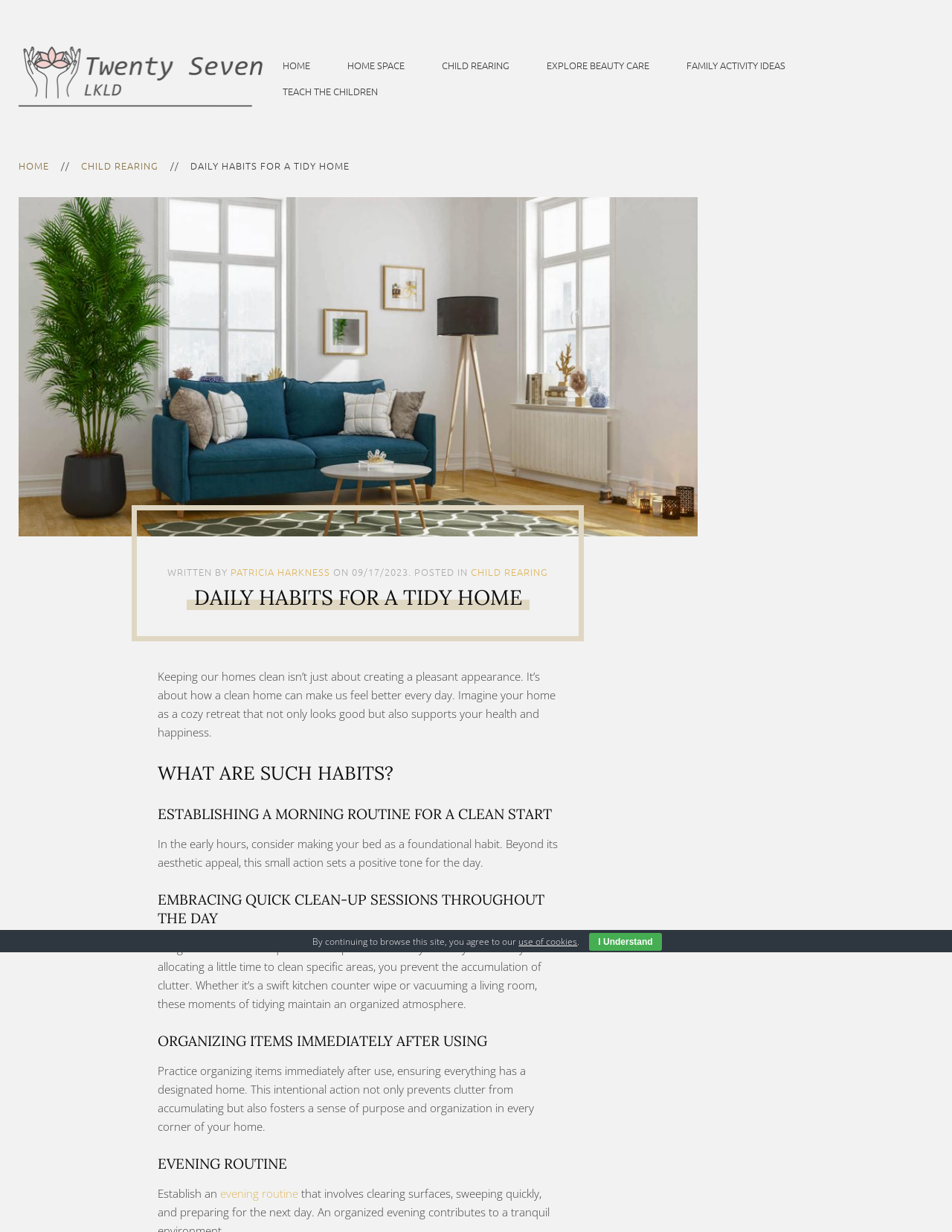Using the provided element description: "Teach the Children", determine the bounding box coordinates of the corresponding UI element in the screenshot.

[0.293, 0.063, 0.401, 0.084]